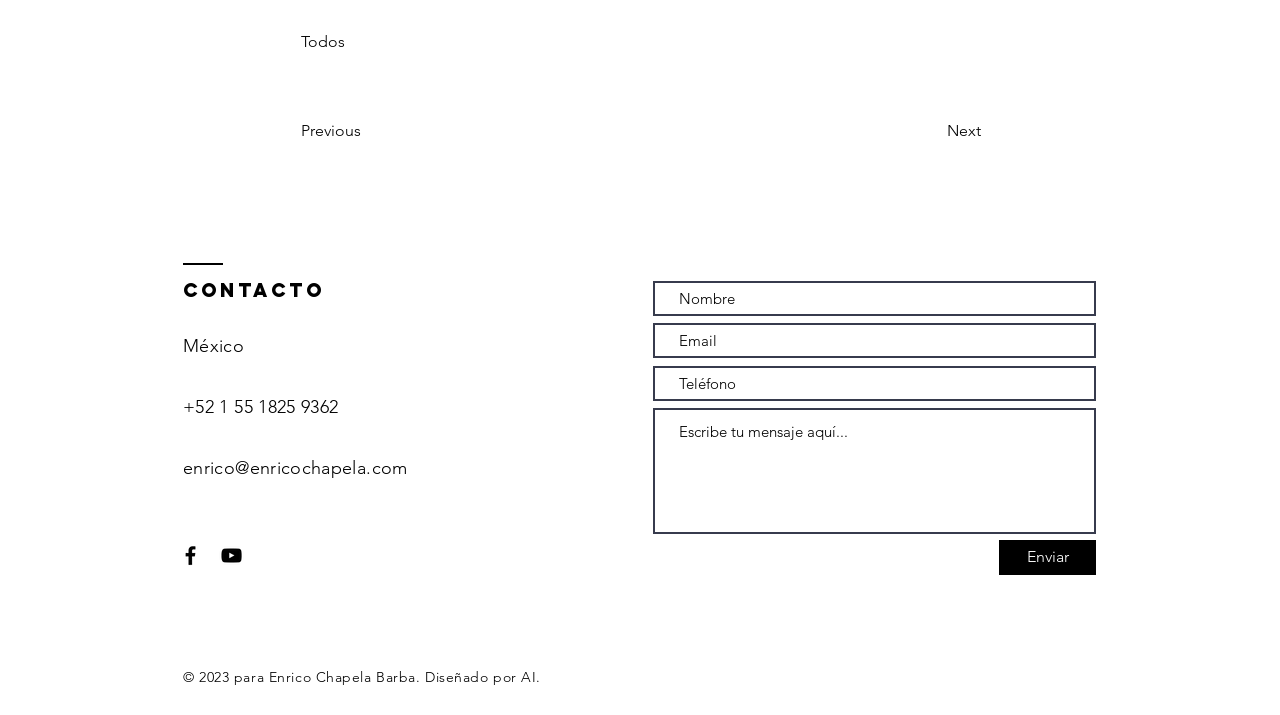Respond concisely with one word or phrase to the following query:
What is the country of contact?

México